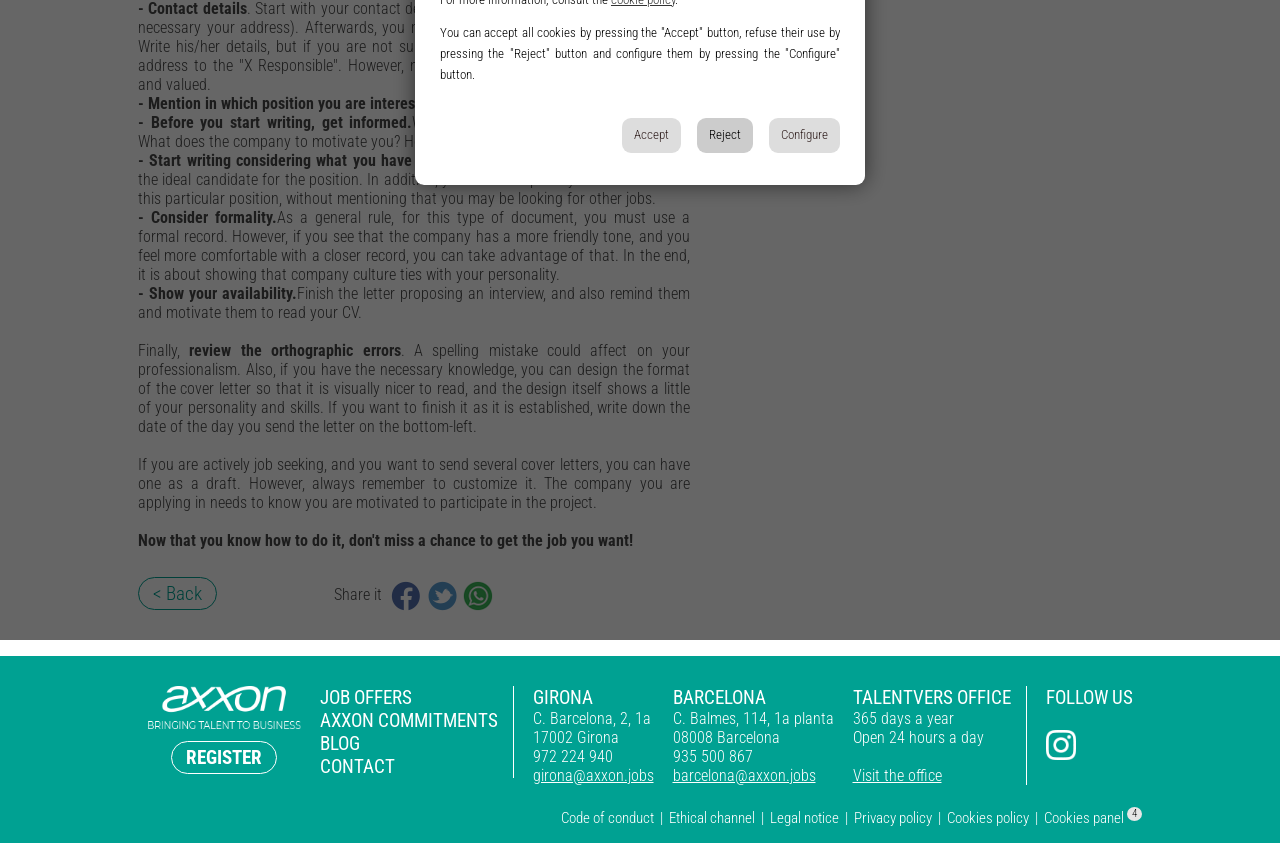Predict the bounding box coordinates of the UI element that matches this description: "Legal notice". The coordinates should be in the format [left, top, right, bottom] with each value between 0 and 1.

[0.602, 0.959, 0.655, 0.981]